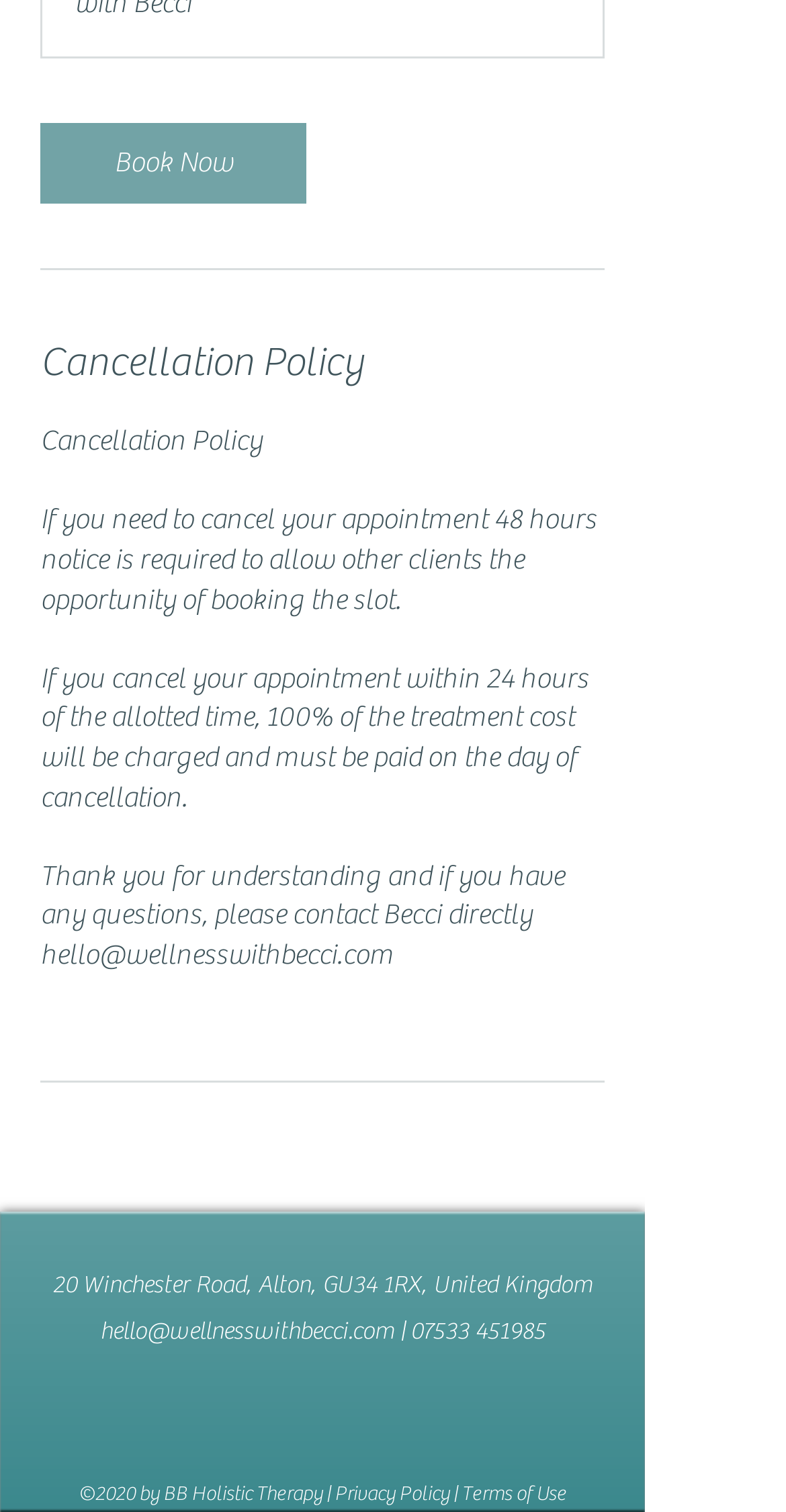What is the address of the wellness center?
Kindly offer a detailed explanation using the data available in the image.

The address of the wellness center is mentioned in the StaticText element which contains the text '20 Winchester Road, Alton, GU34 1RX, United Kingdom'.